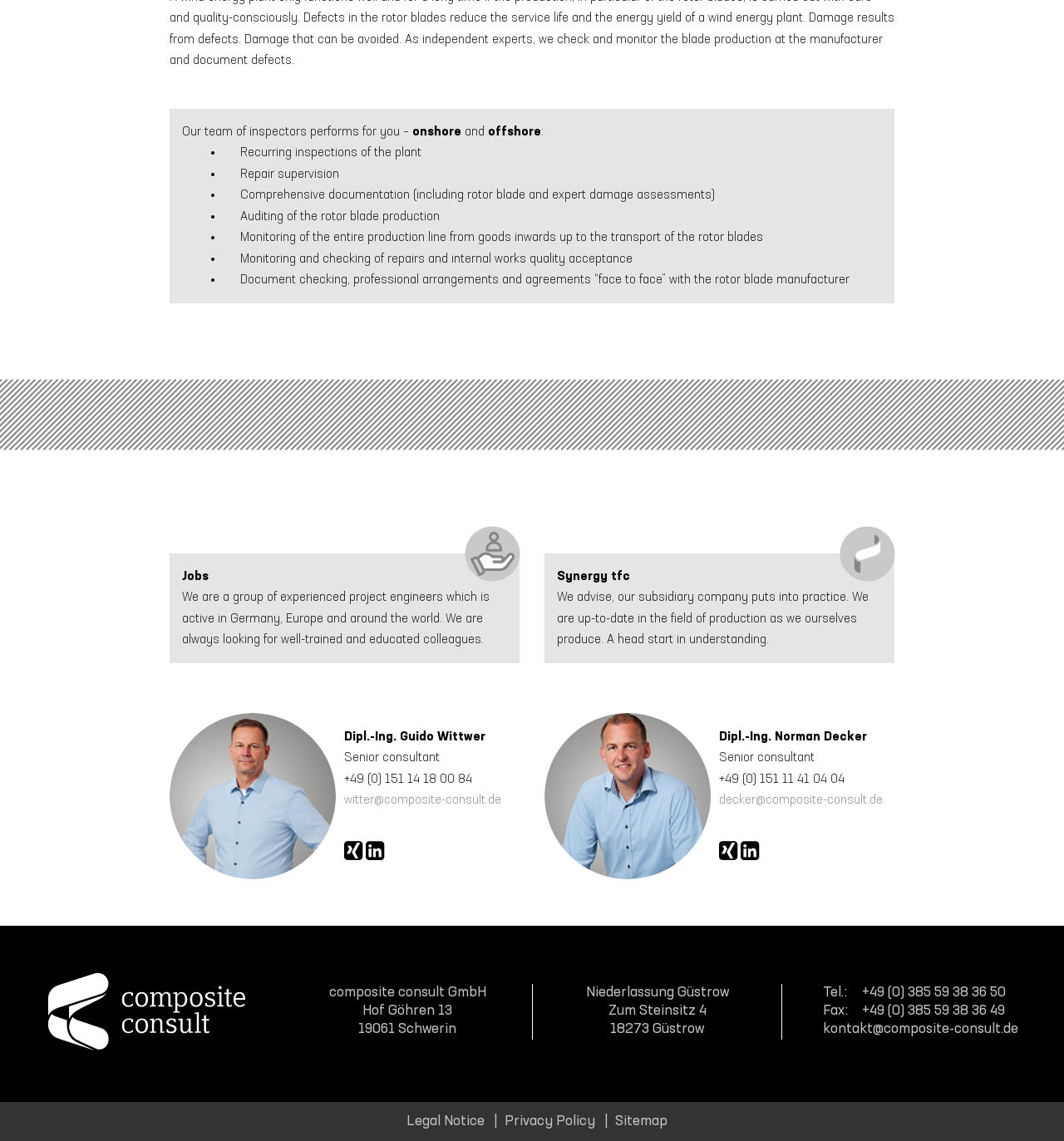What services does the company offer?
Look at the image and provide a short answer using one word or a phrase.

Inspections, repair supervision, documentation